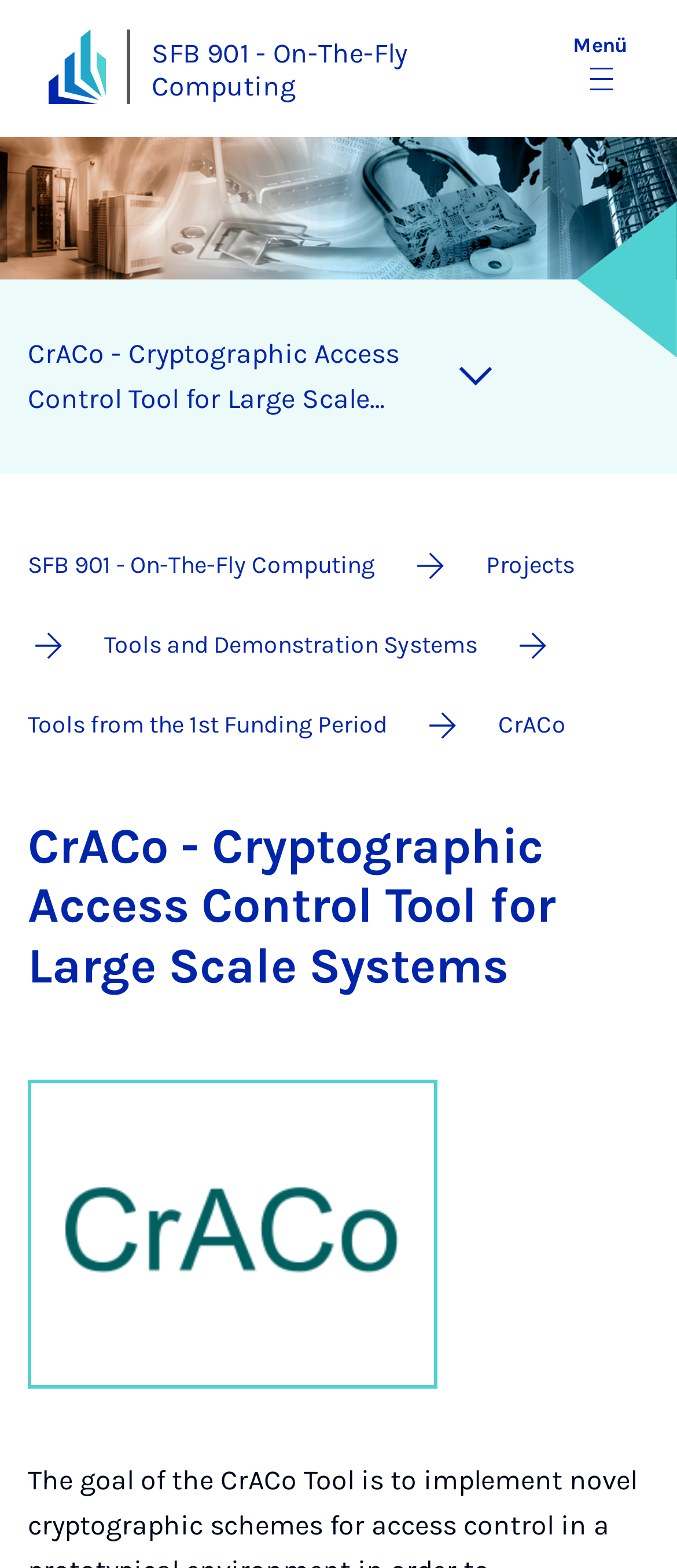Please identify the bounding box coordinates of the area that needs to be clicked to fulfill the following instruction: "Click on Celebrity Businesses."

None